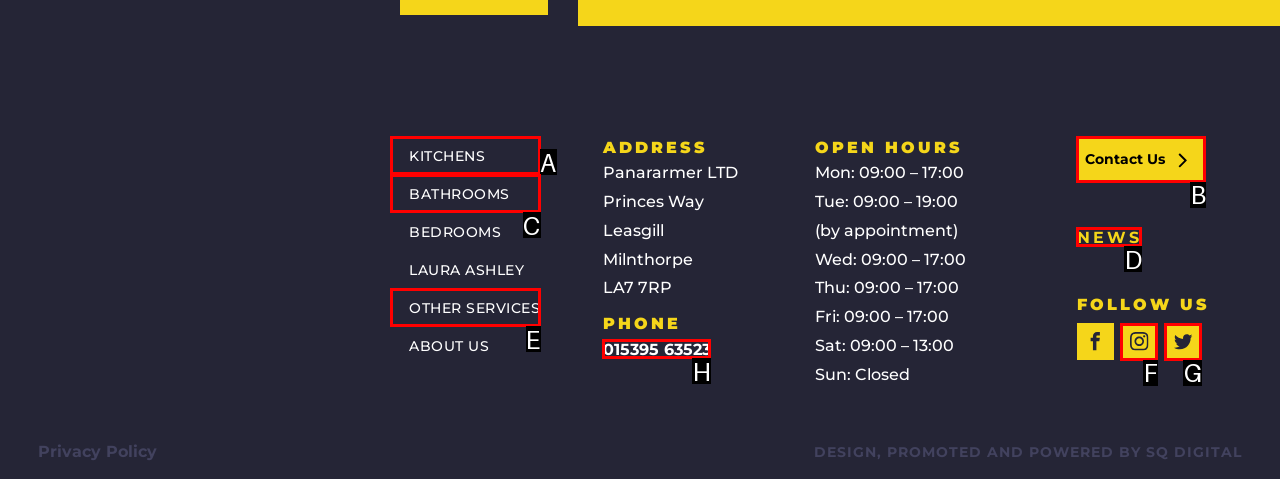Point out the correct UI element to click to carry out this instruction: Click on Contact Us
Answer with the letter of the chosen option from the provided choices directly.

B